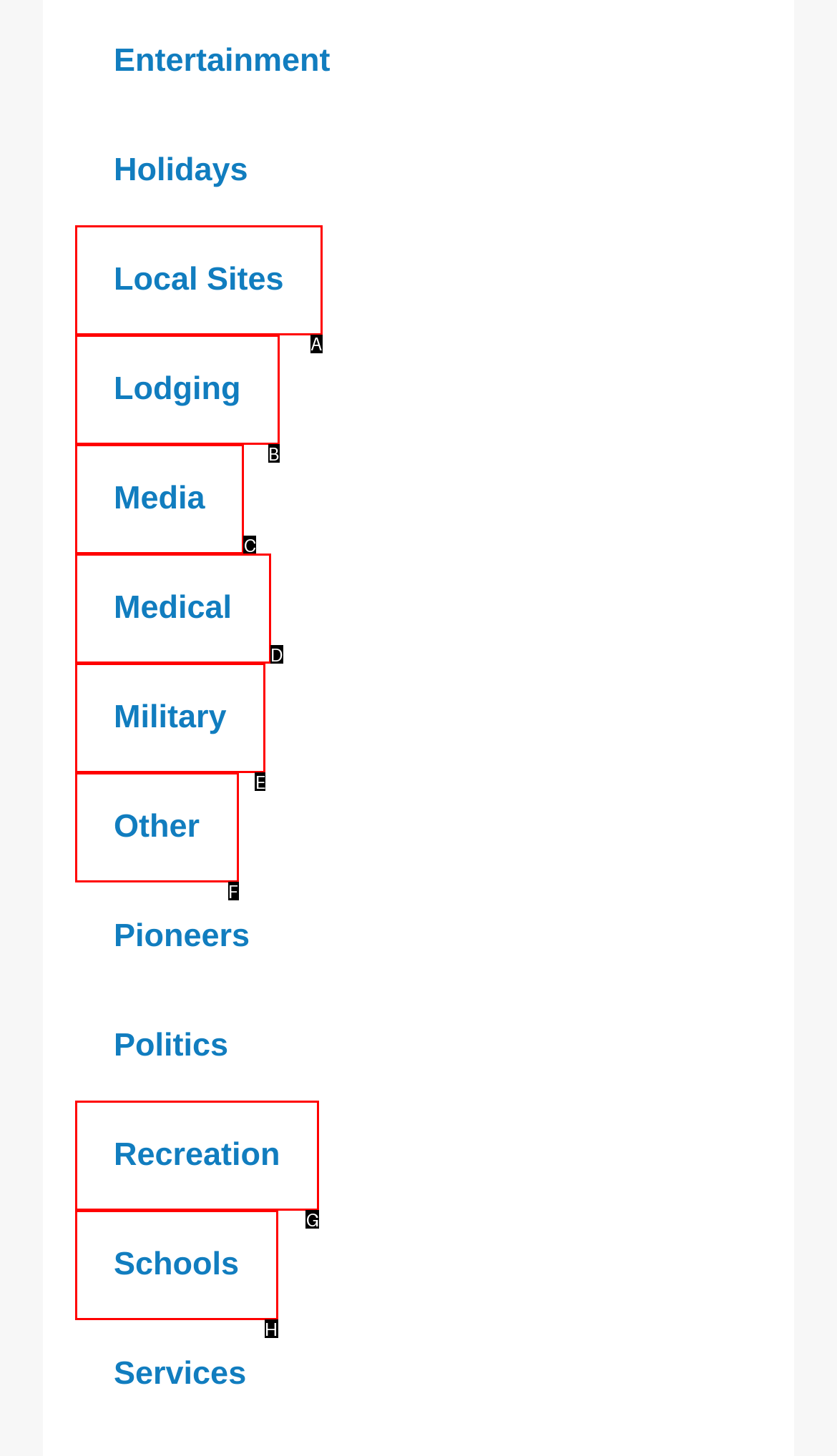Identify the HTML element to click to fulfill this task: Click the link to Random Facts Sheet #363
Answer with the letter from the given choices.

None